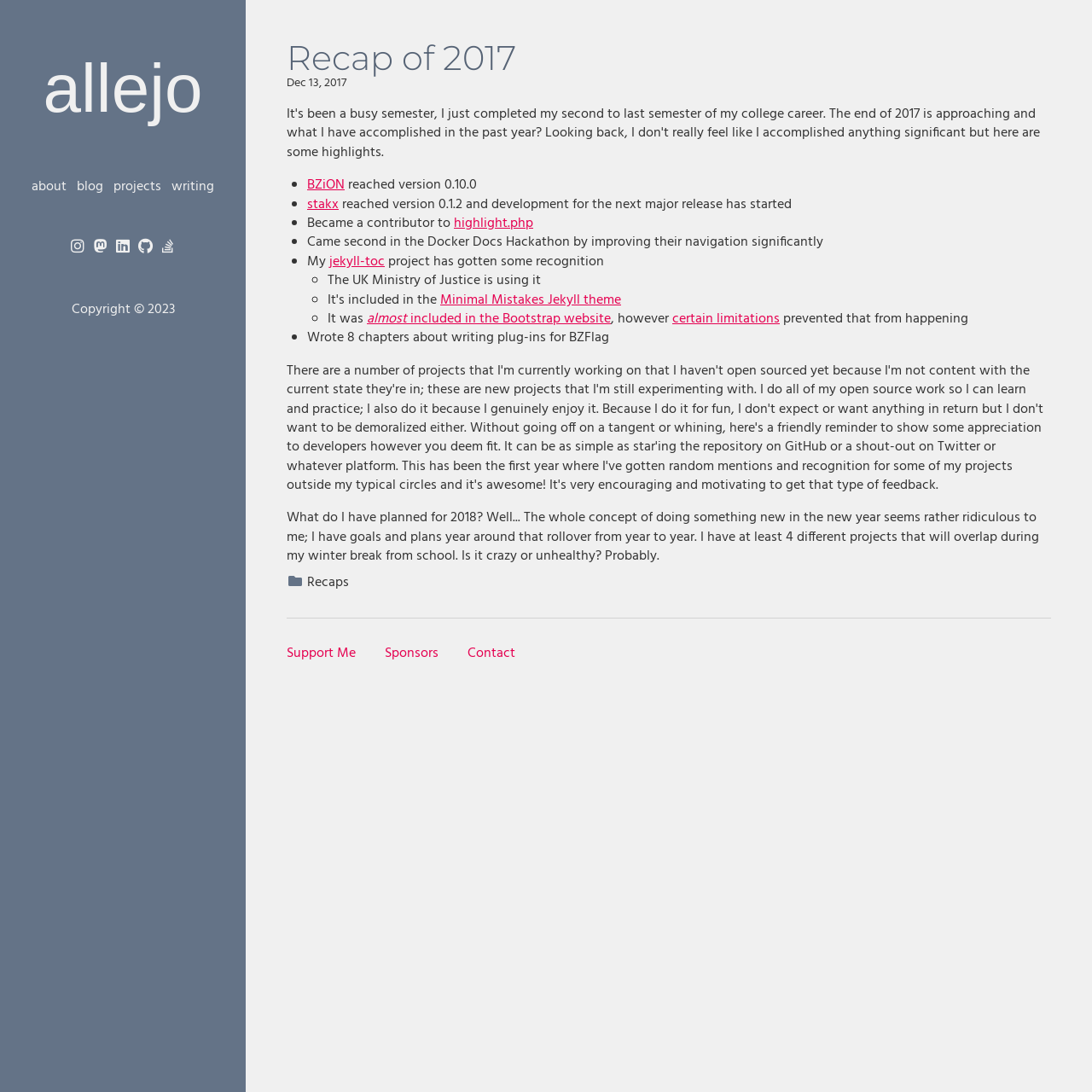Please identify the bounding box coordinates of the element I should click to complete this instruction: 'Follow me on Instagram'. The coordinates should be given as four float numbers between 0 and 1, like this: [left, top, right, bottom].

[0.062, 0.216, 0.083, 0.239]